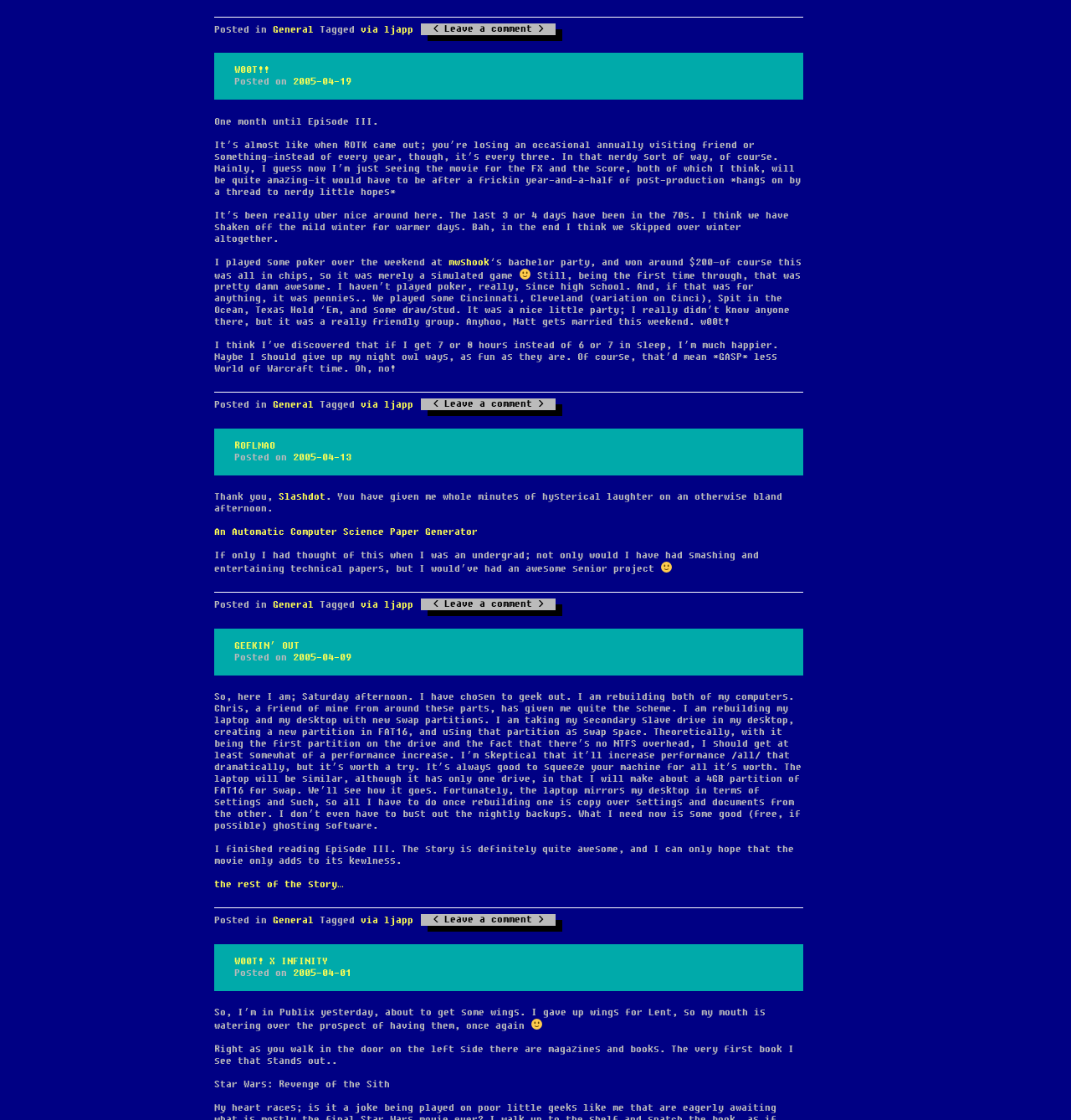Can you find the bounding box coordinates for the UI element given this description: "Slashdot"? Provide the coordinates as four float numbers between 0 and 1: [left, top, right, bottom].

[0.26, 0.438, 0.304, 0.449]